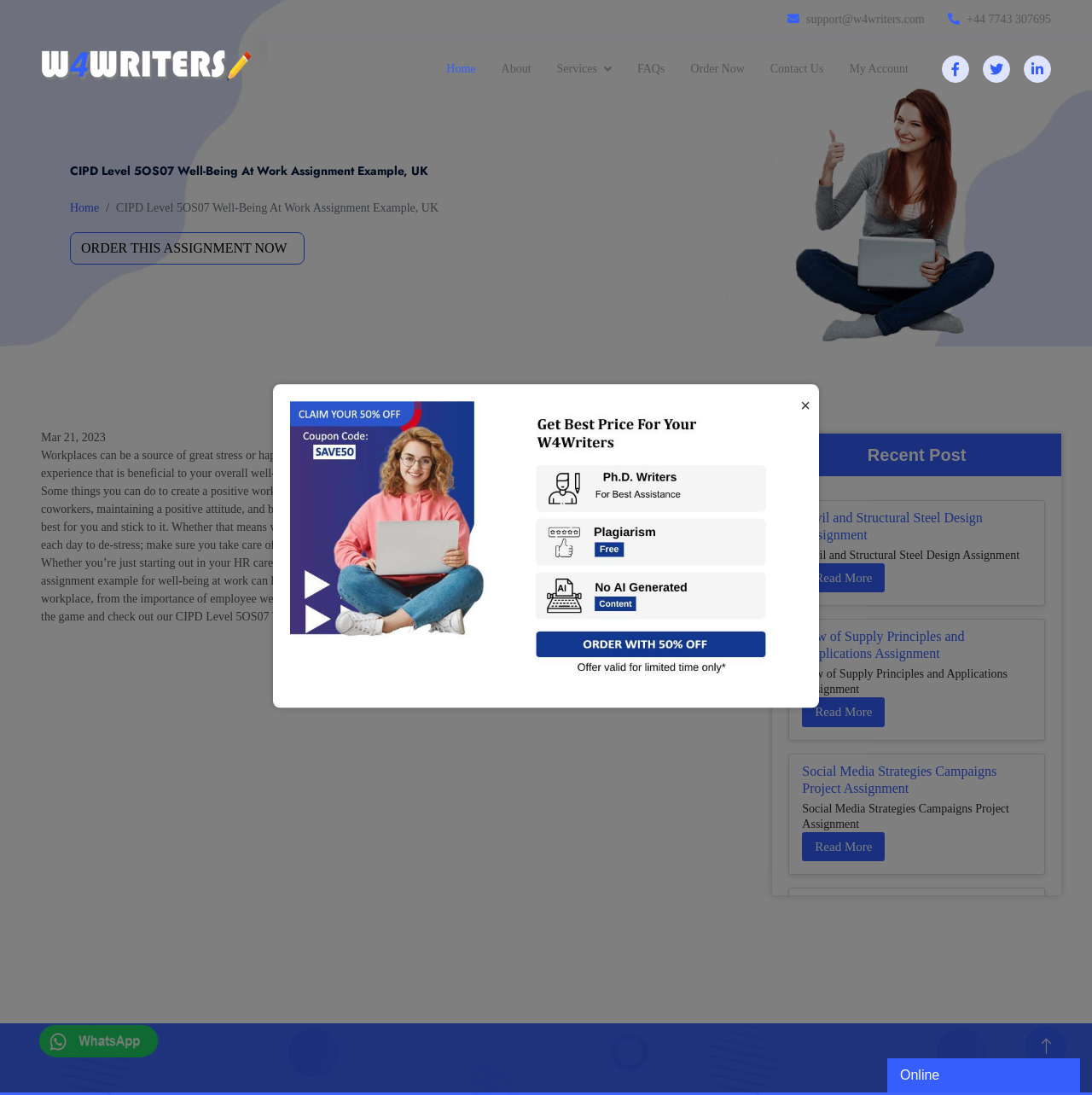Determine the bounding box coordinates of the target area to click to execute the following instruction: "Contact us through email."

[0.738, 0.011, 0.847, 0.023]